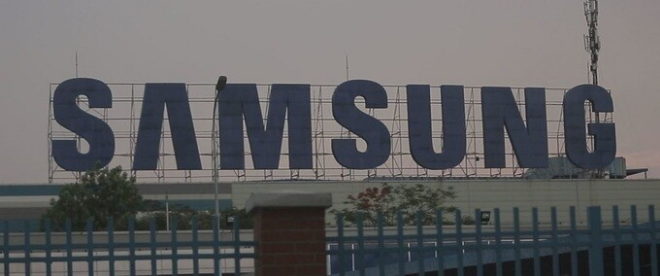Give a one-word or phrase response to the following question: What is the context of the image?

Labor rights violations